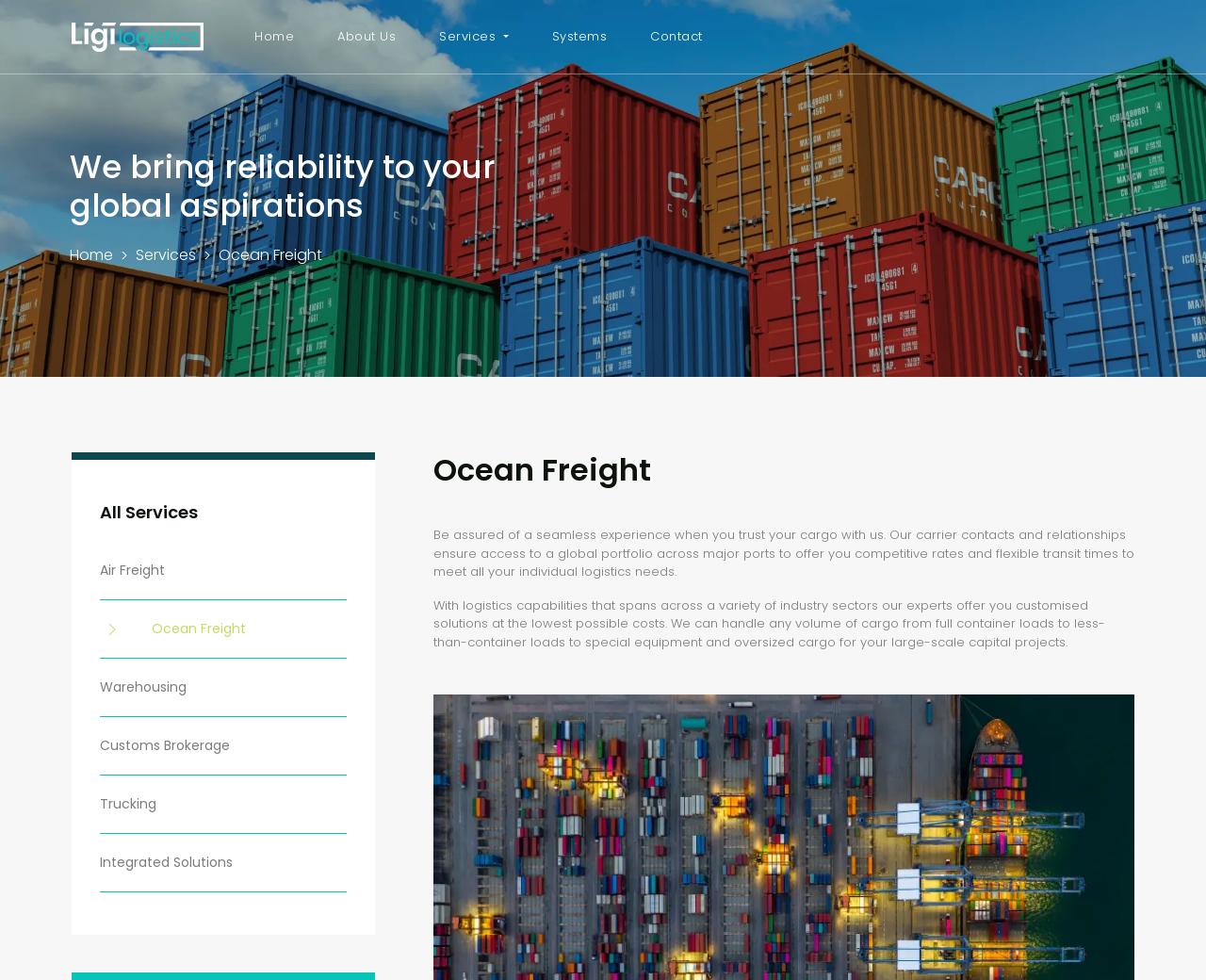Determine the bounding box for the UI element as described: "Home". The coordinates should be represented as four float numbers between 0 and 1, formatted as [left, top, right, bottom].

[0.205, 0.02, 0.25, 0.054]